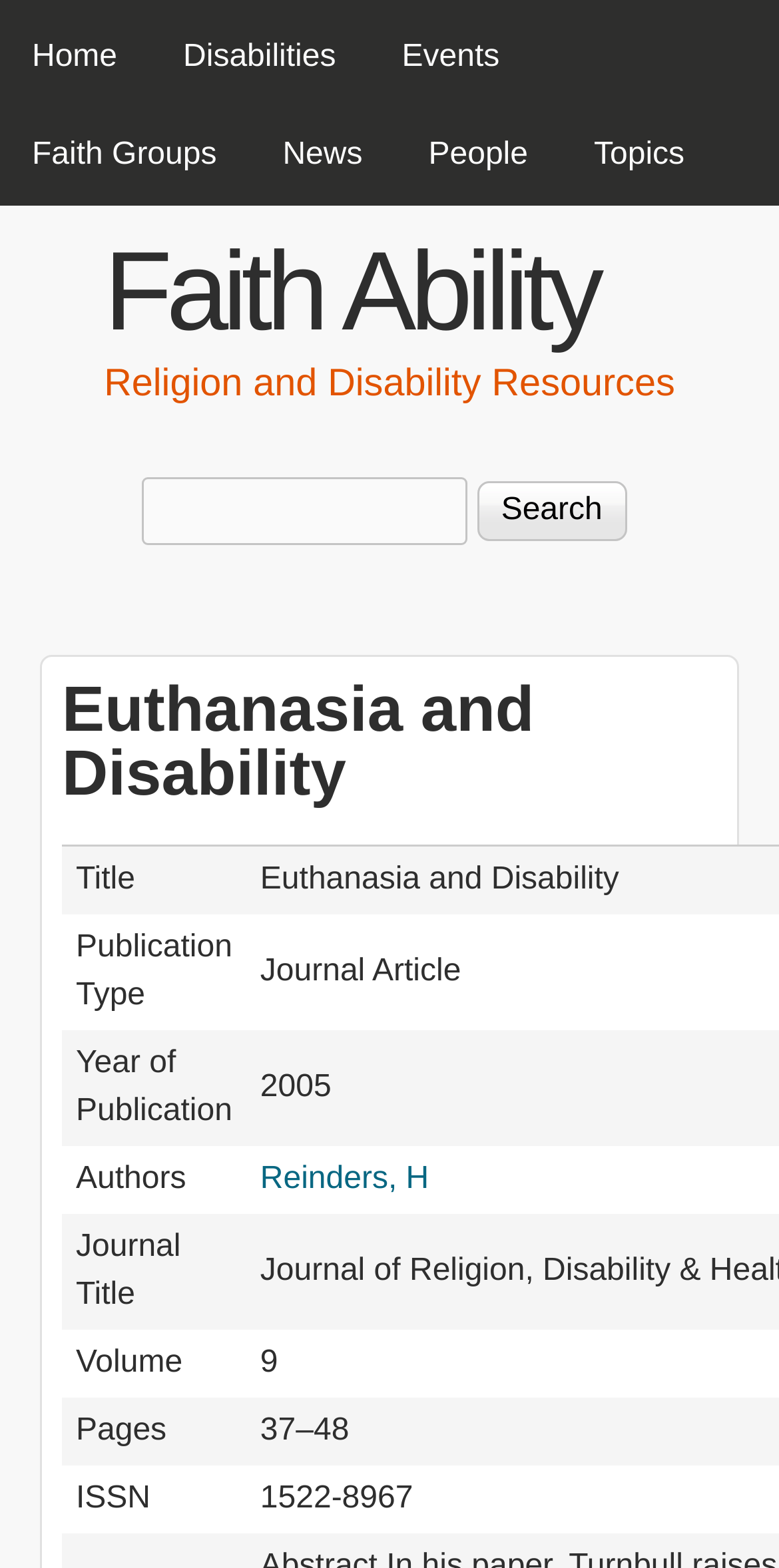How many grid cells are there in the grid cell section?
Please use the image to provide a one-word or short phrase answer.

9